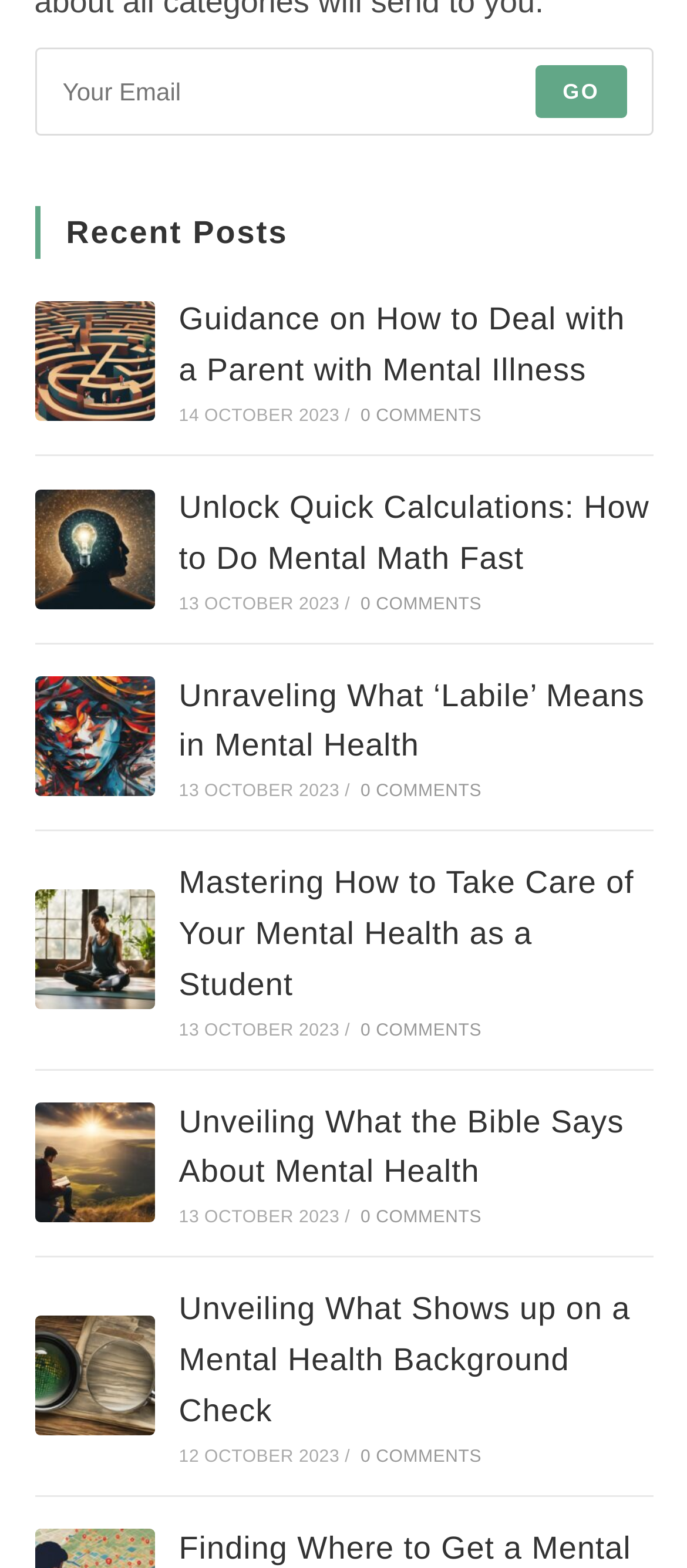Could you determine the bounding box coordinates of the clickable element to complete the instruction: "Read the conclusion of geographic mosaic unveiled"? Provide the coordinates as four float numbers between 0 and 1, i.e., [left, top, right, bottom].

None